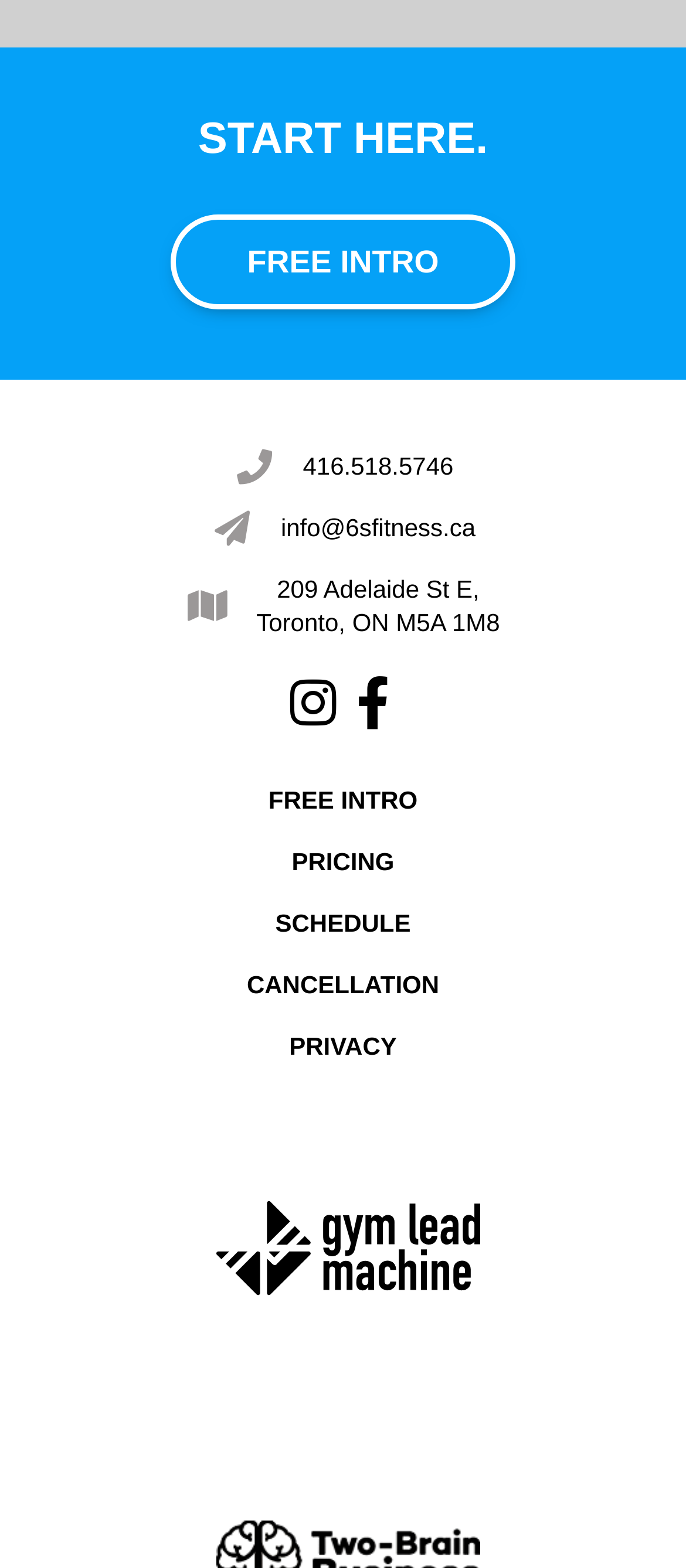What is the name of the gym?
Deliver a detailed and extensive answer to the question.

I found the name of the gym by looking at the email address 'info@6sfitness.ca', which suggests that the gym's name is '6sfitness'.